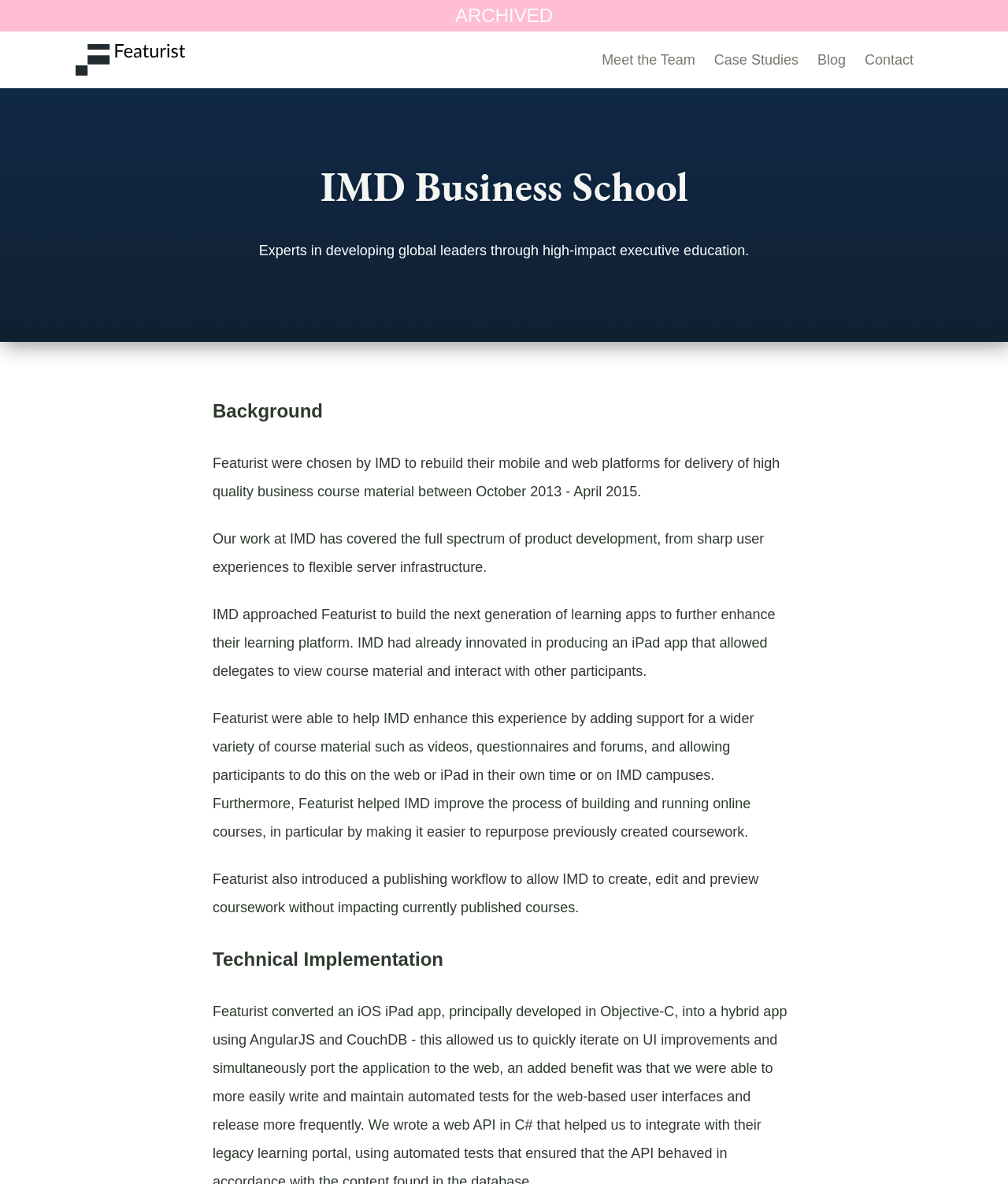Reply to the question with a single word or phrase:
What is the name of the business school?

IMD Business School